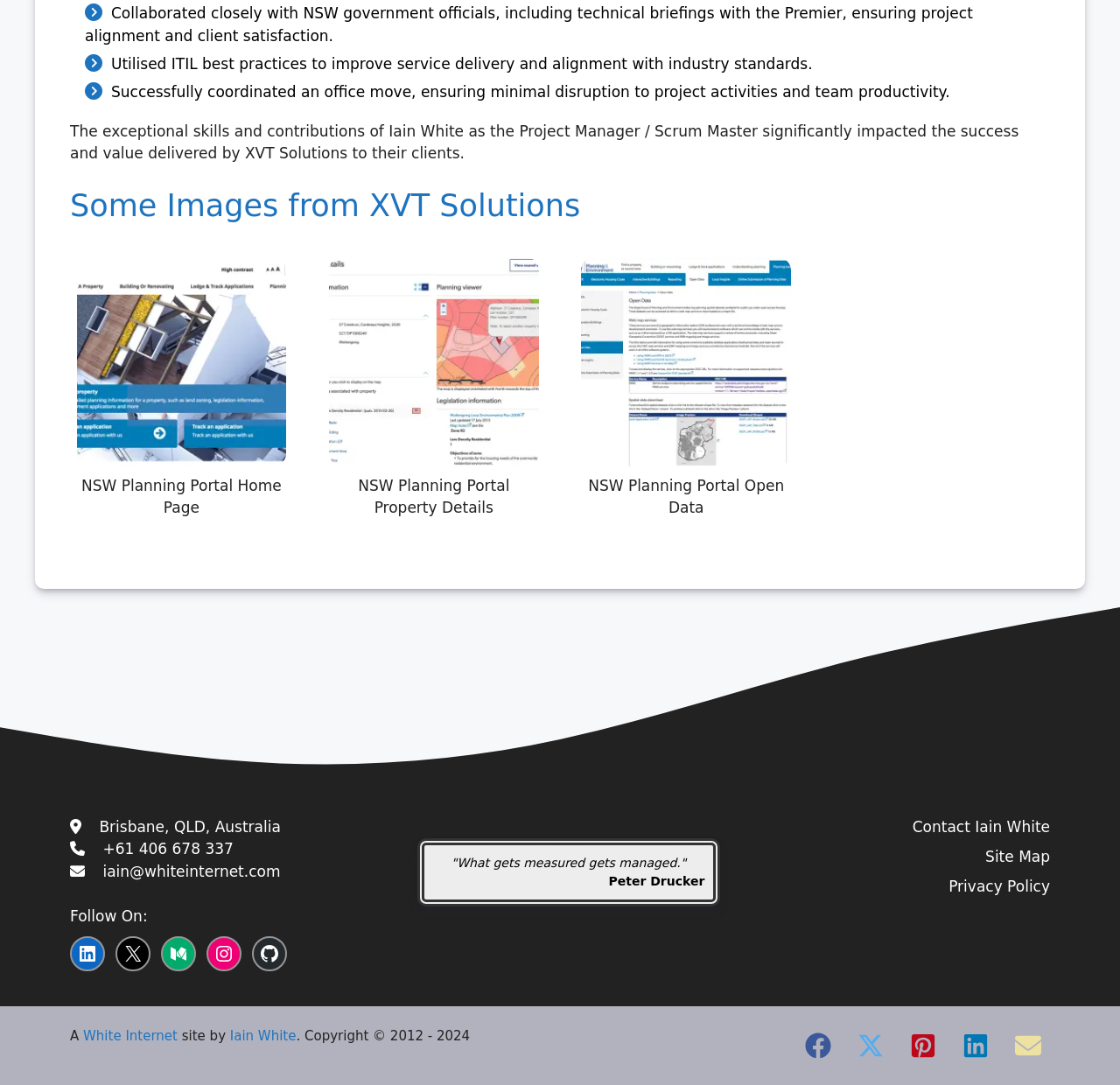Observe the image and answer the following question in detail: What is the profession of Iain White?

Based on the text 'The exceptional skills and contributions of Iain White as the Project Manager / Scrum Master significantly impacted the success and value delivered by XVT Solutions to their clients.', we can infer that Iain White is a Project Manager and Scrum Master.